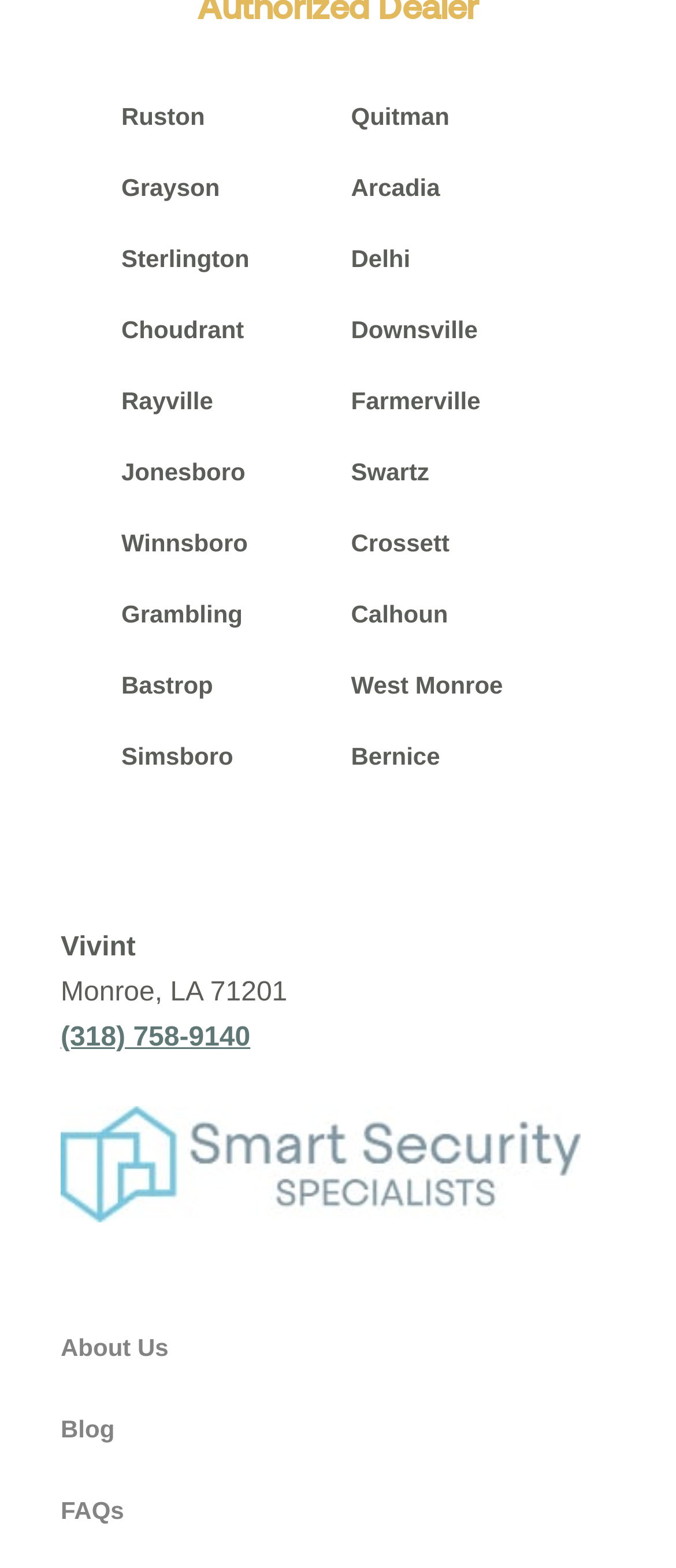How many links are there in the top section?
We need a detailed and exhaustive answer to the question. Please elaborate.

I counted the number of link elements in the top section of the webpage and found 16 links with names of different cities or towns. These links are arranged in two columns and have bounding box coordinates that indicate their vertical positions.